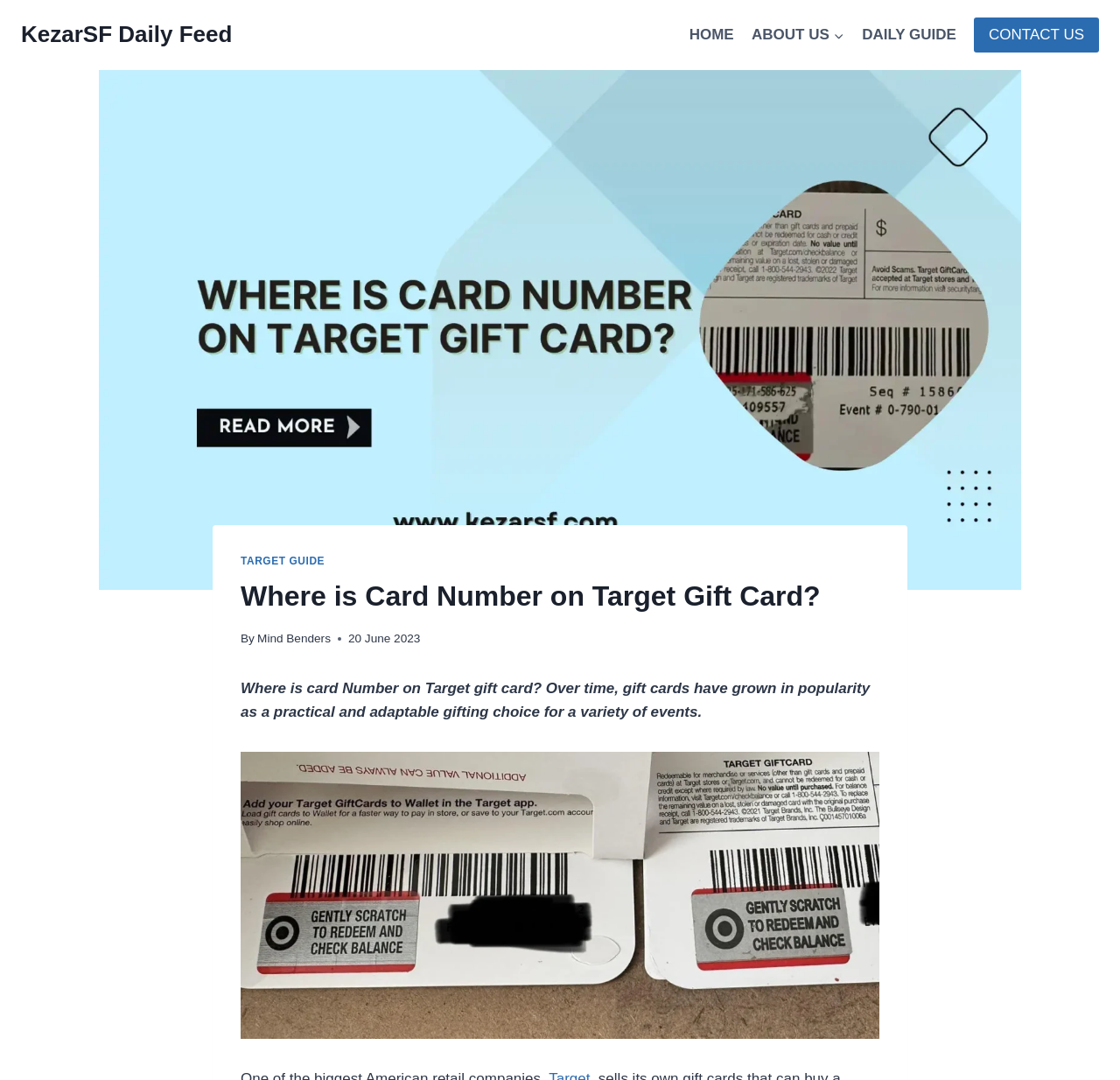What is the topic of the article?
Refer to the screenshot and answer in one word or phrase.

Target gift card